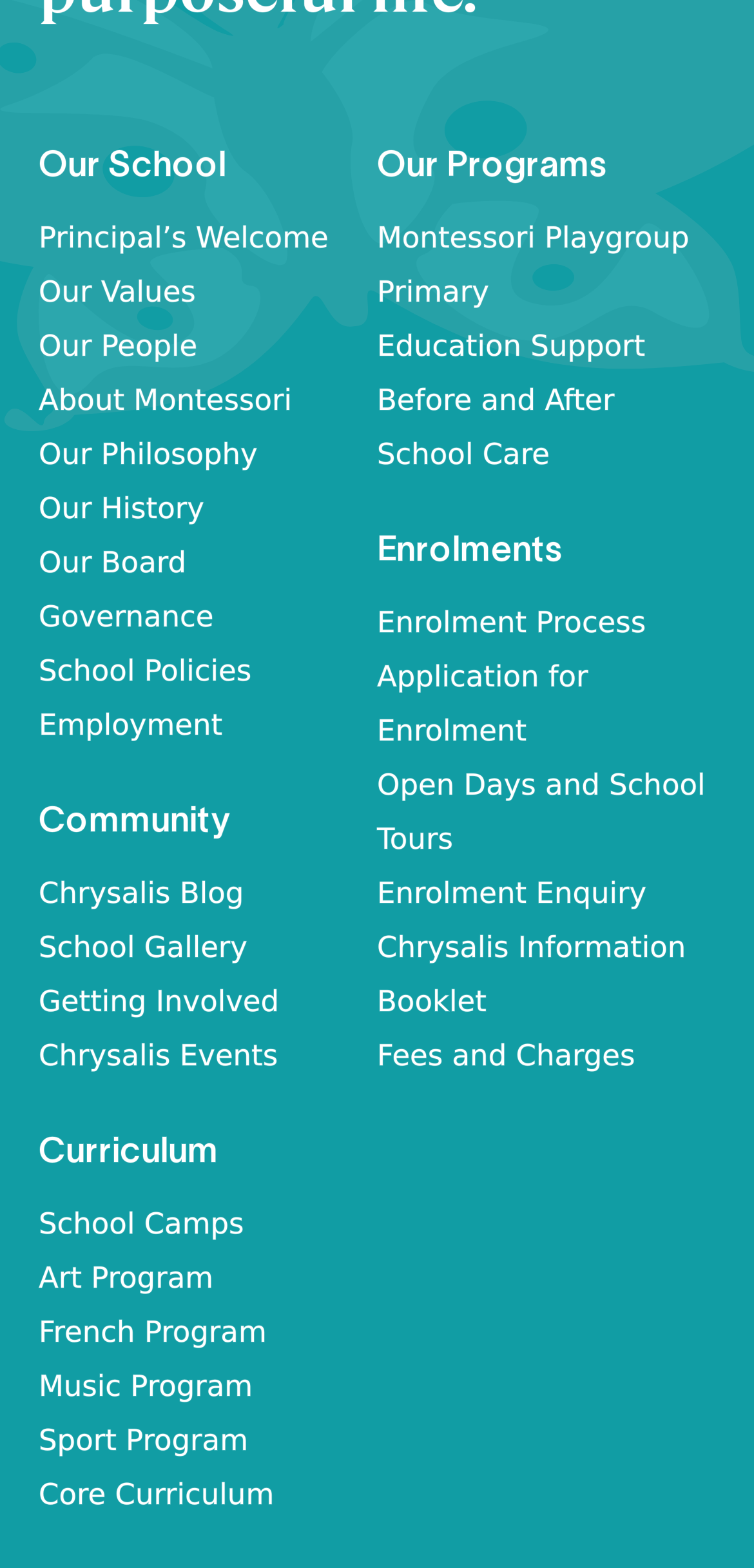What is the last link in the 'Our Programs' section?
Provide an in-depth and detailed explanation in response to the question.

I looked at the links in the 'Our Programs' section, which starts from 'Montessori Playgroup' and ends at 'Before and After School Care'. The last link is 'Before and After School Care'.